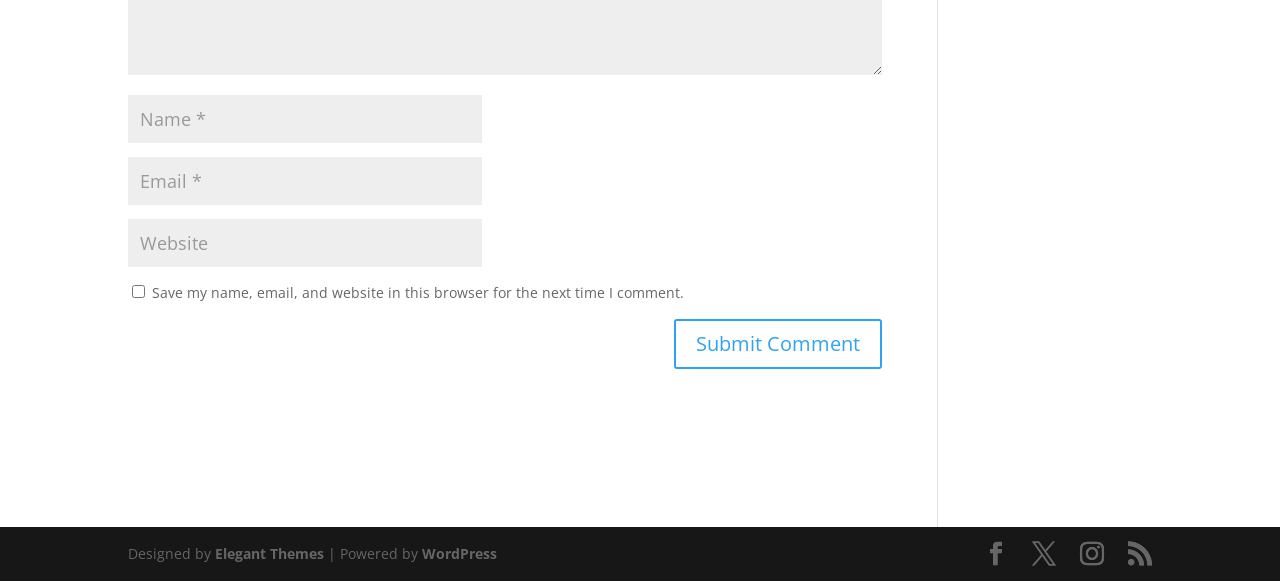What is the function of the checkbox?
From the image, respond using a single word or phrase.

Save comment info